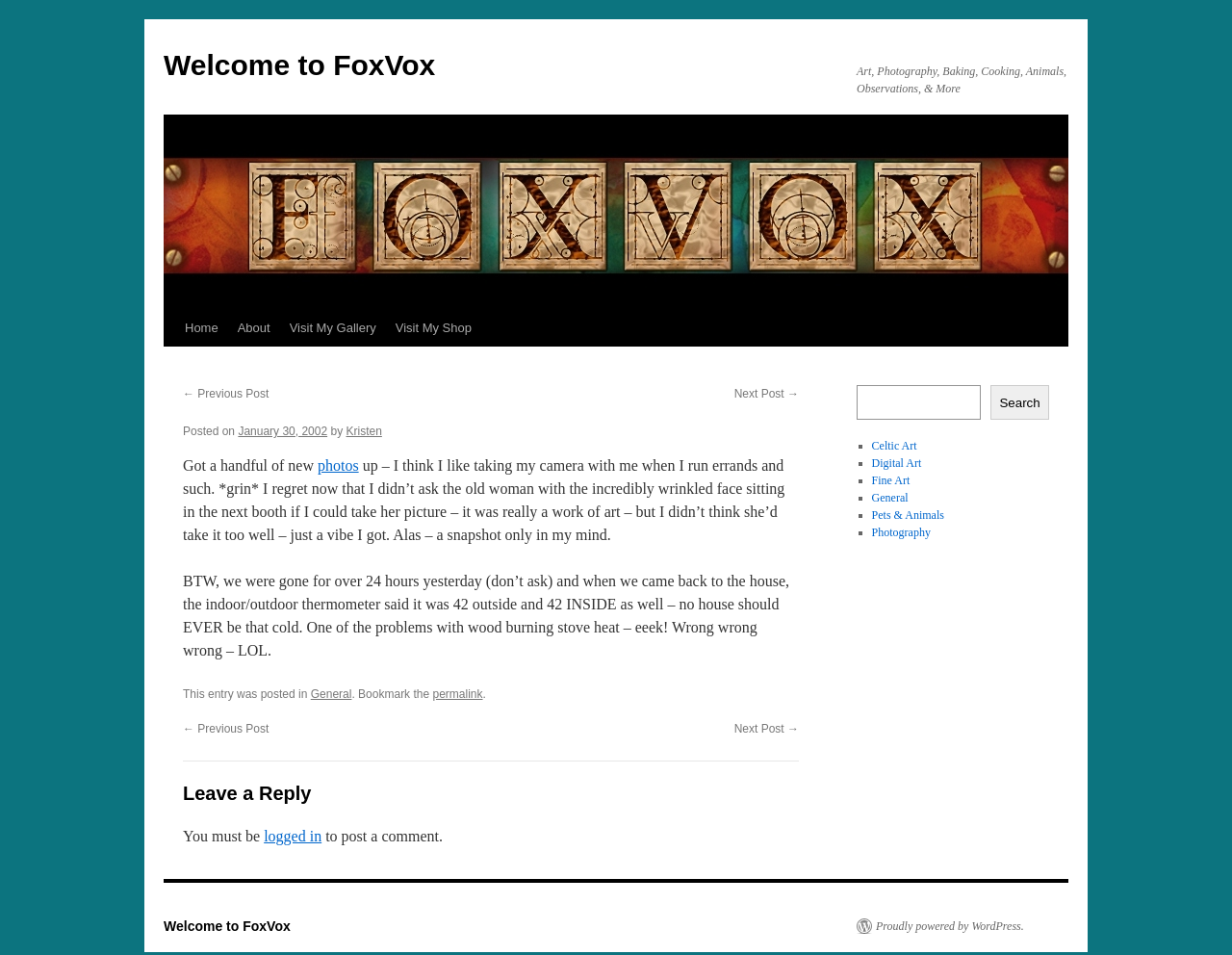What type of content is categorized under 'General'?
Give a single word or phrase answer based on the content of the image.

Blog posts